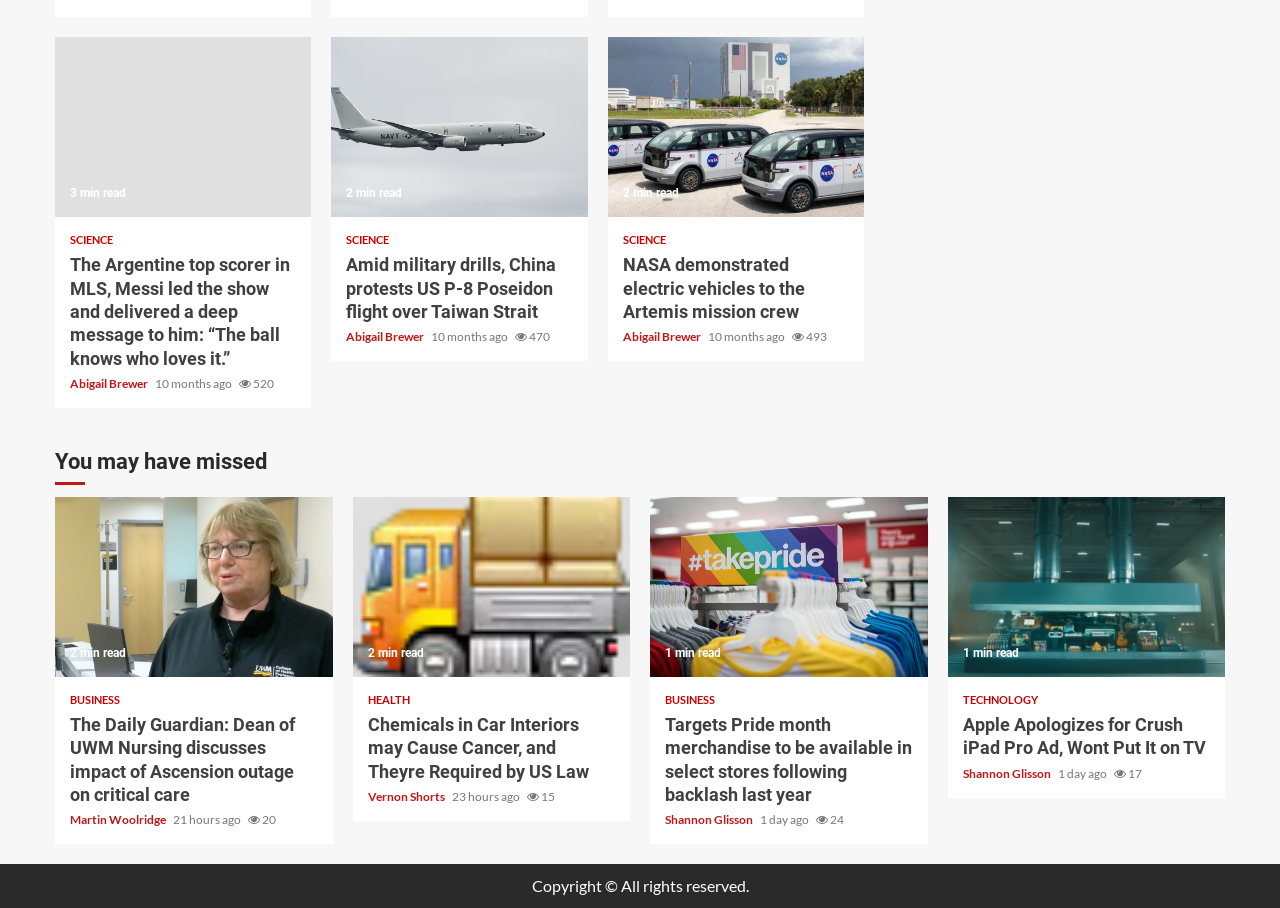How many articles are on this webpage?
Can you provide a detailed and comprehensive answer to the question?

I counted the number of headings on the webpage, which represent individual articles. There are 12 headings in total.